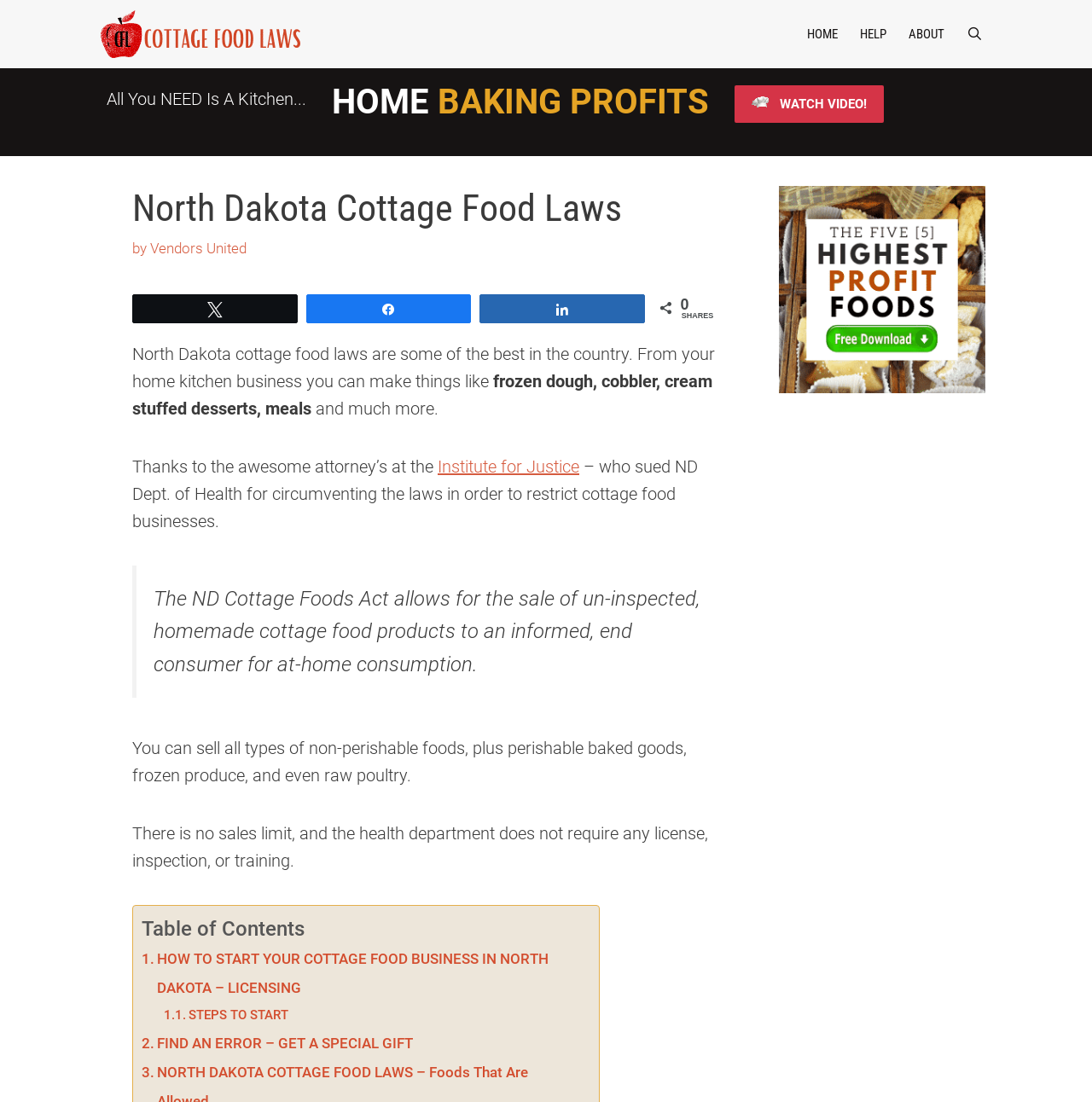Determine the main heading text of the webpage.

North Dakota Cottage Food Laws